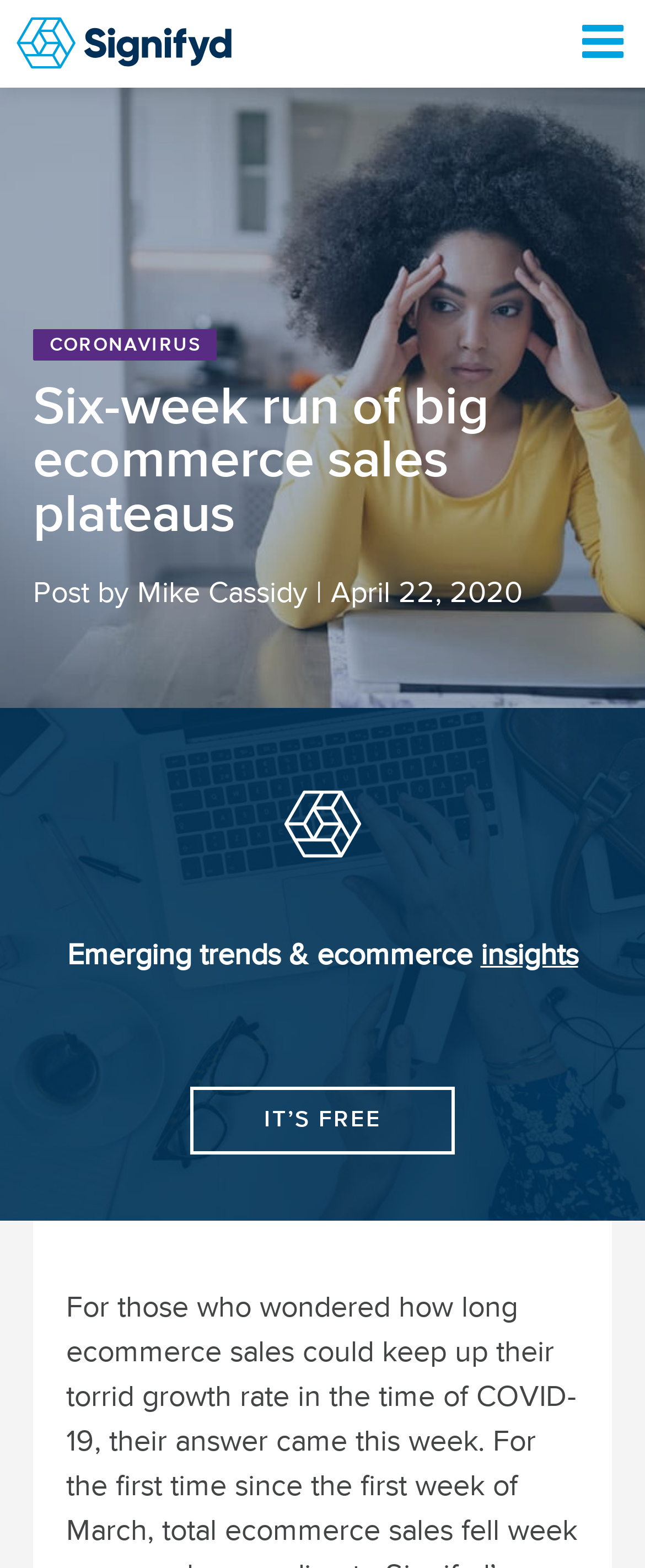Locate the primary headline on the webpage and provide its text.

Six-week run of big ecommerce sales plateaus